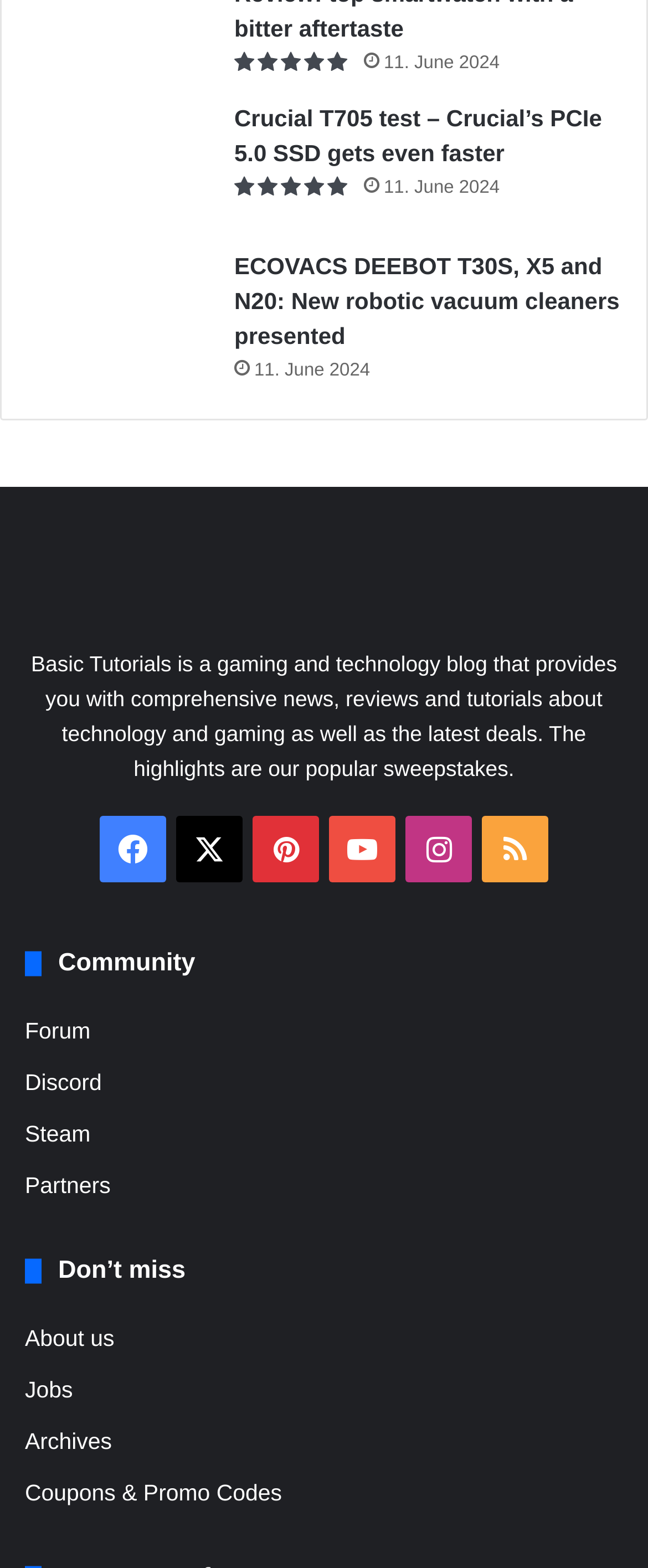Locate the bounding box of the UI element based on this description: "About us". Provide four float numbers between 0 and 1 as [left, top, right, bottom].

[0.038, 0.846, 0.177, 0.862]